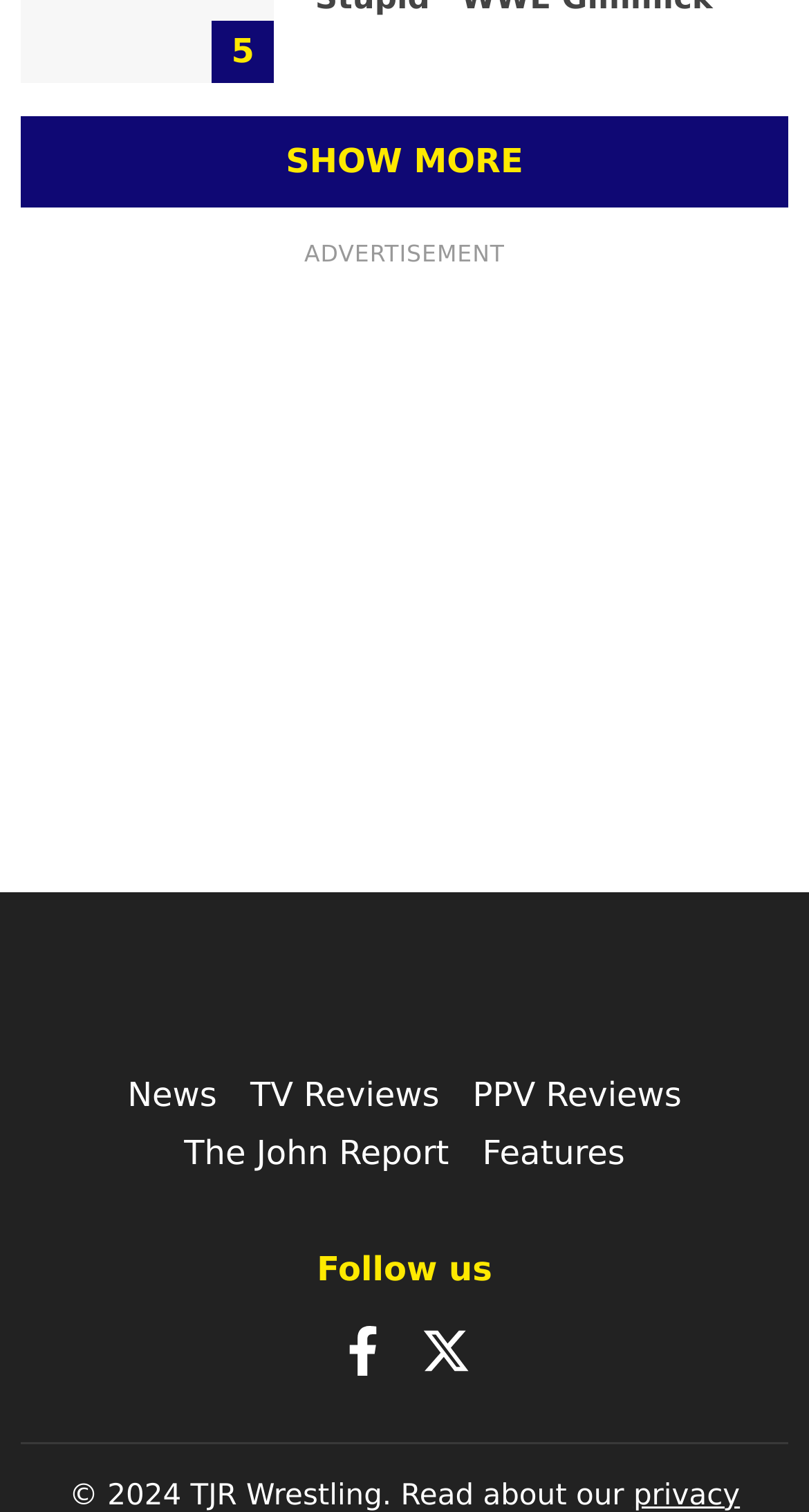What is the name of the section that contains links to social media?
Based on the image, provide a one-word or brief-phrase response.

Follow us